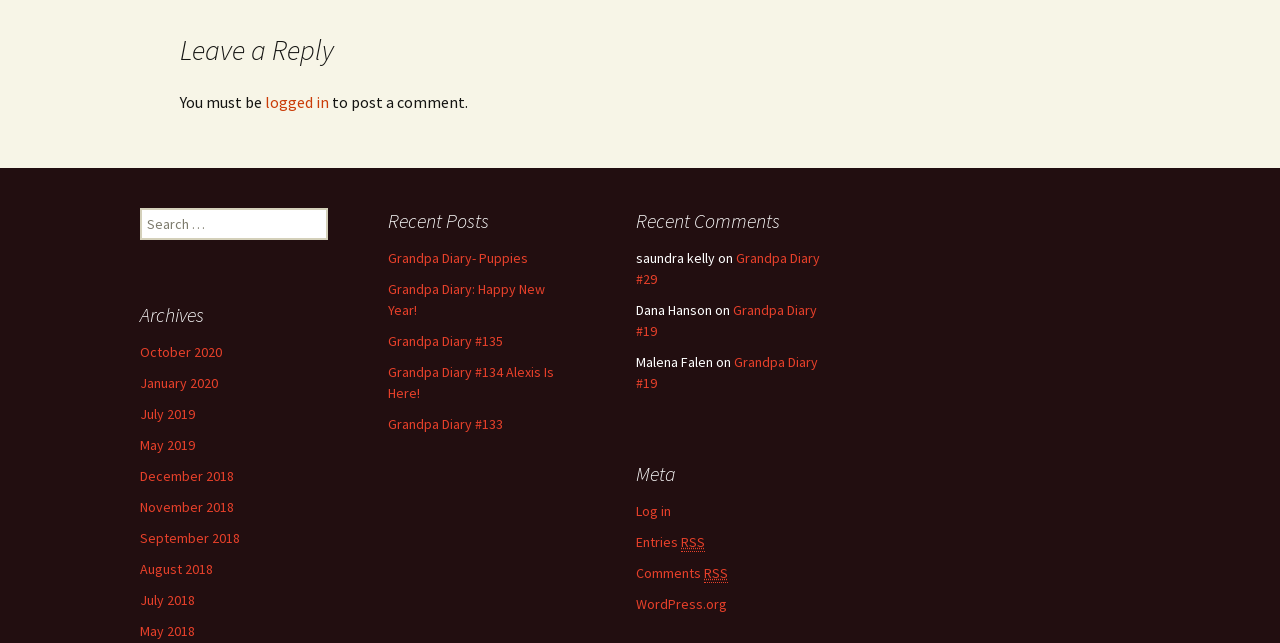Can you pinpoint the bounding box coordinates for the clickable element required for this instruction: "Log in"? The coordinates should be four float numbers between 0 and 1, i.e., [left, top, right, bottom].

[0.497, 0.781, 0.524, 0.809]